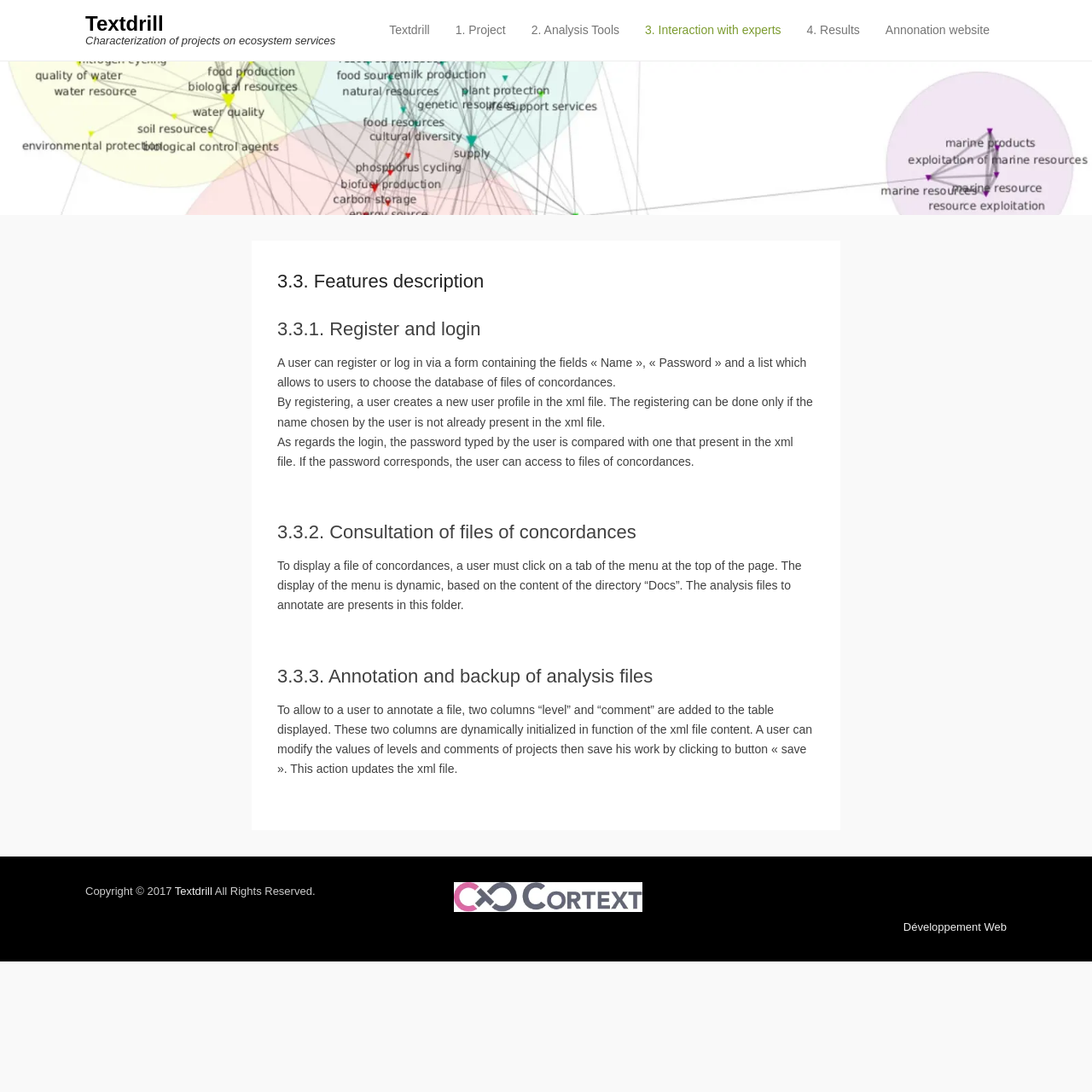Identify the bounding box coordinates of the clickable region to carry out the given instruction: "Click on 'Annonation website'".

[0.803, 0.02, 0.914, 0.055]